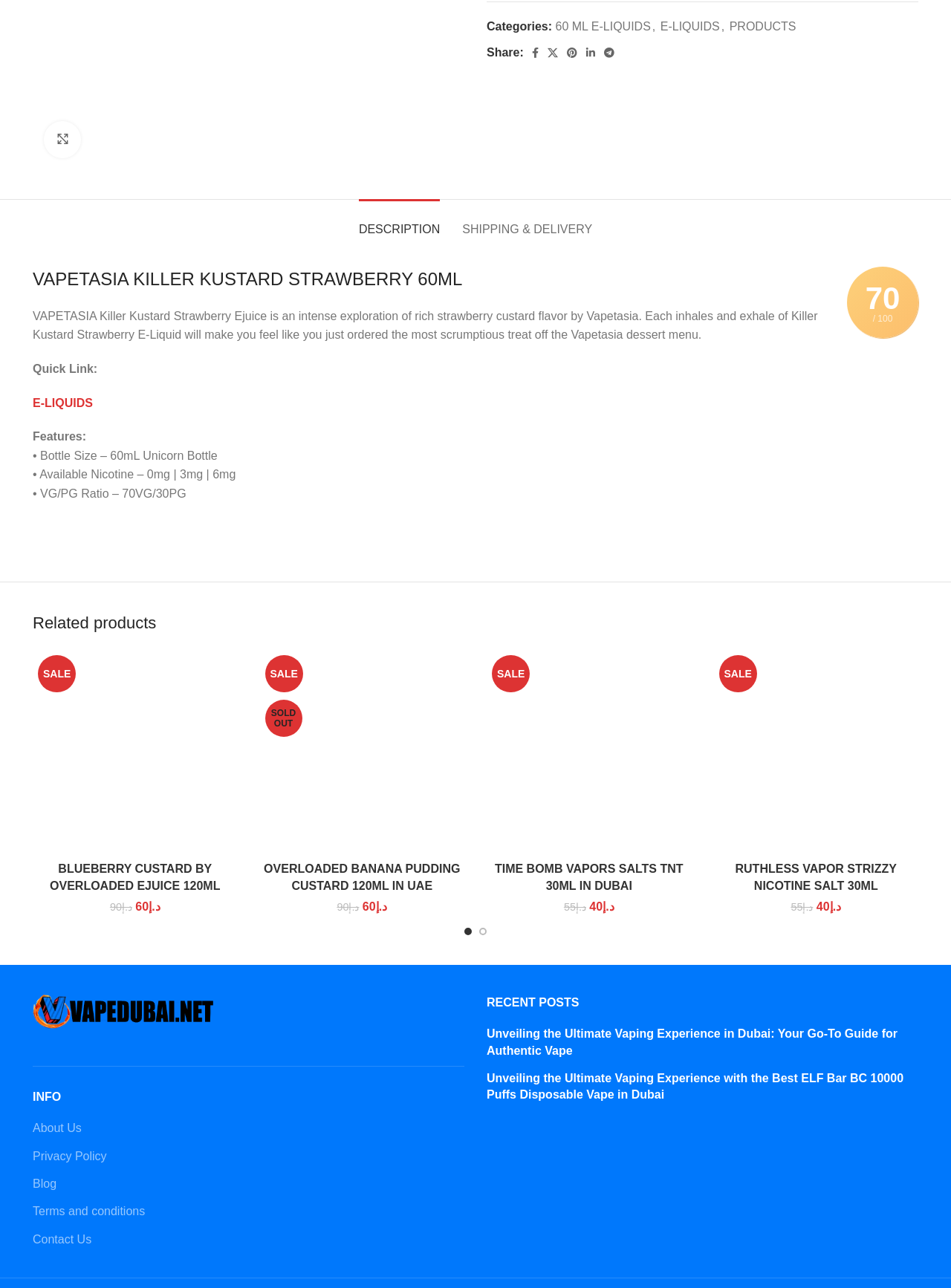Identify the bounding box for the described UI element: "parent_node: Share: aria-label="X social link"".

[0.571, 0.034, 0.591, 0.049]